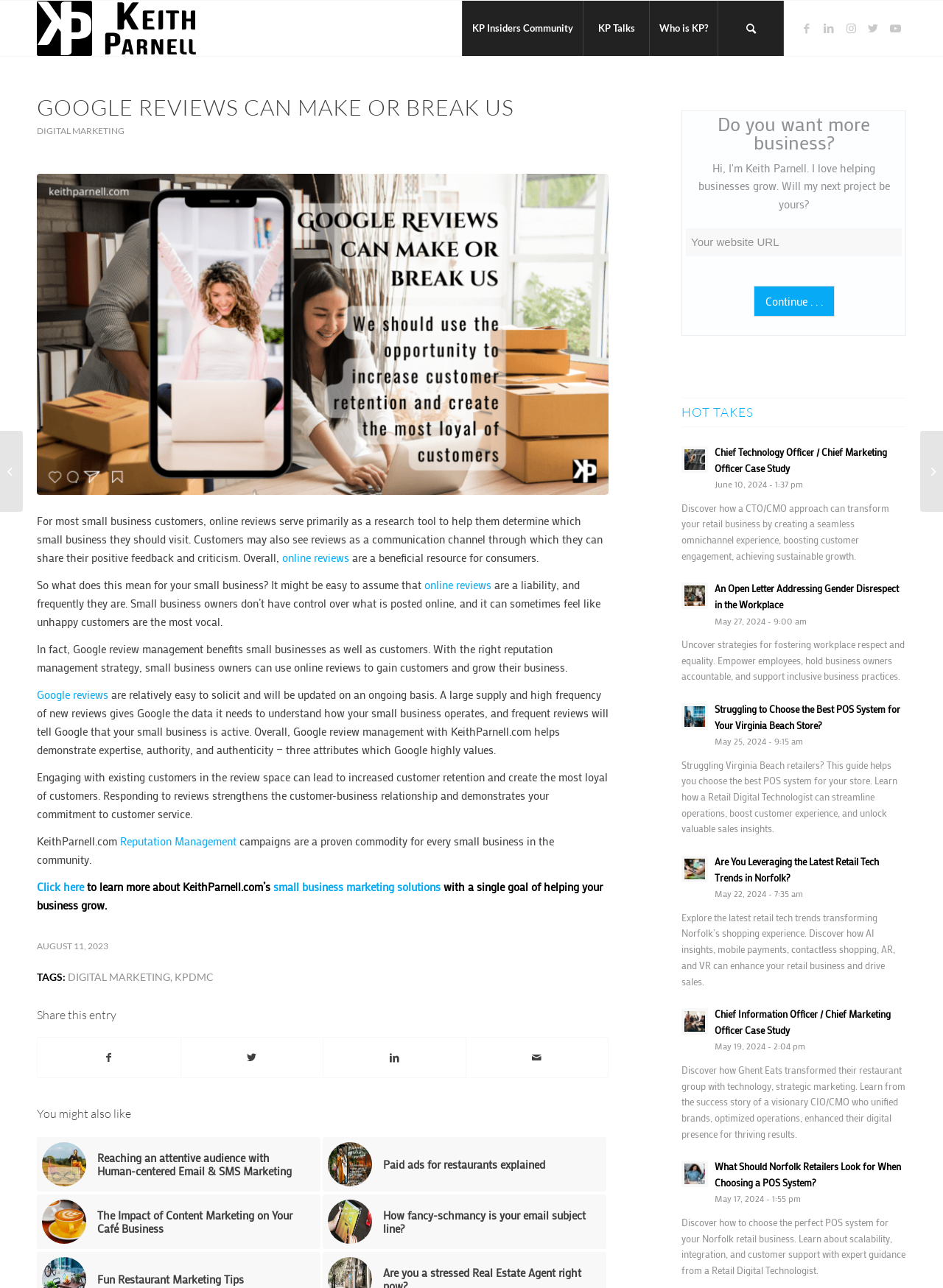Highlight the bounding box coordinates of the element you need to click to perform the following instruction: "Click on the 'KP Insiders Community' menu item."

[0.49, 0.001, 0.618, 0.043]